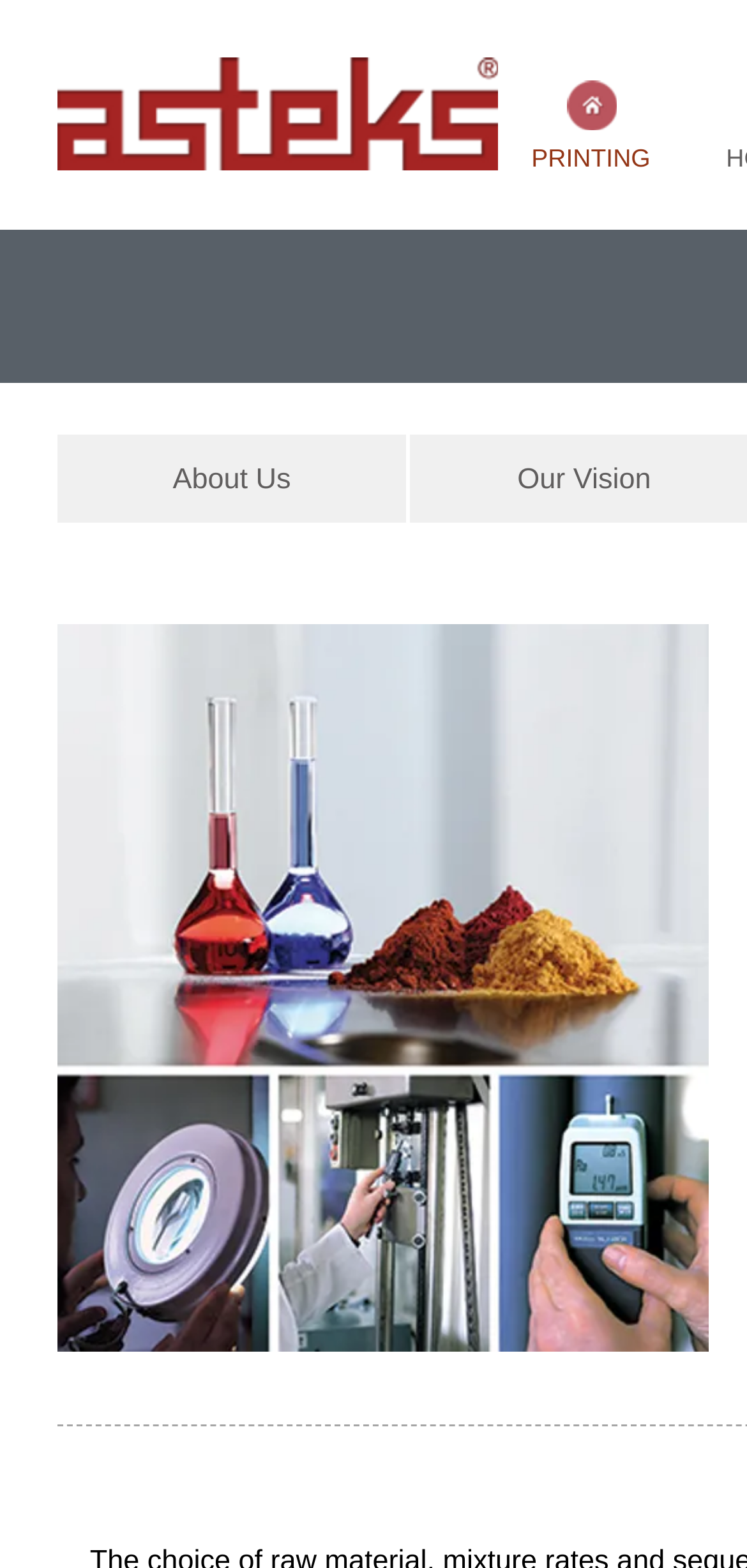From the given element description: "About Us", find the bounding box for the UI element. Provide the coordinates as four float numbers between 0 and 1, in the order [left, top, right, bottom].

[0.077, 0.277, 0.544, 0.333]